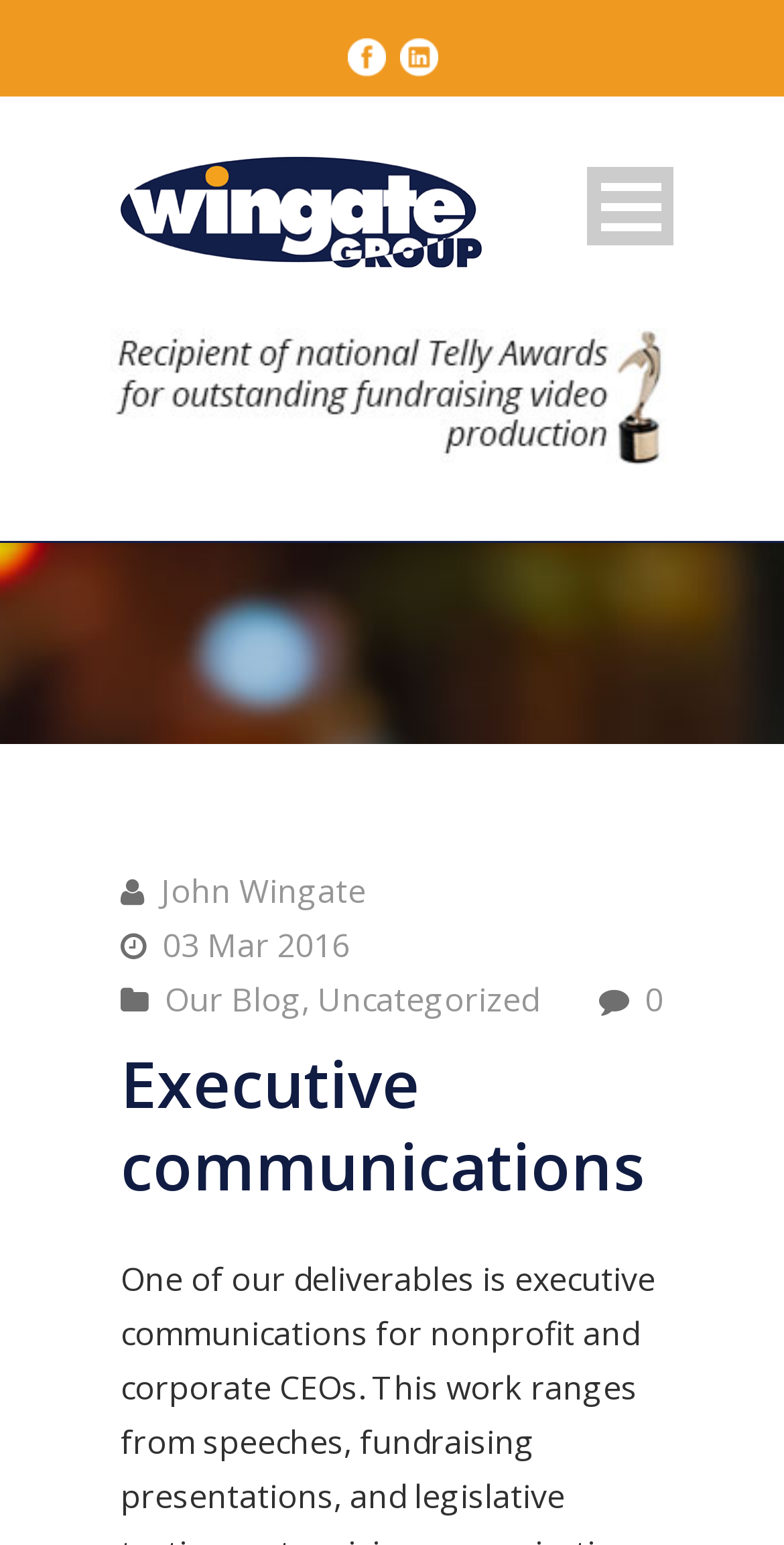Could you find the bounding box coordinates of the clickable area to complete this instruction: "Open the menu"?

[0.749, 0.108, 0.859, 0.159]